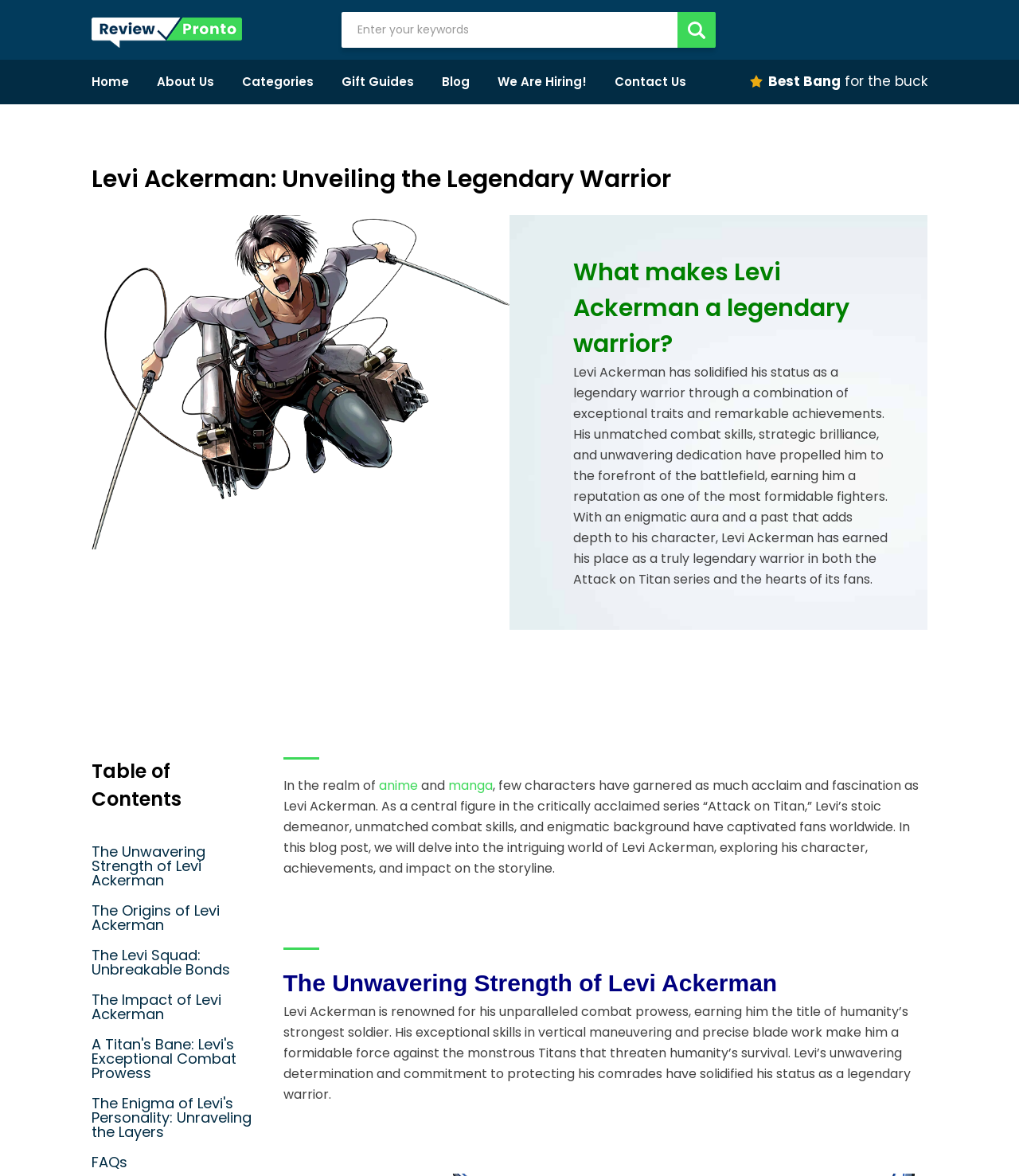Please indicate the bounding box coordinates for the clickable area to complete the following task: "Read about Levi Ackerman's origins". The coordinates should be specified as four float numbers between 0 and 1, i.e., [left, top, right, bottom].

[0.09, 0.766, 0.216, 0.795]